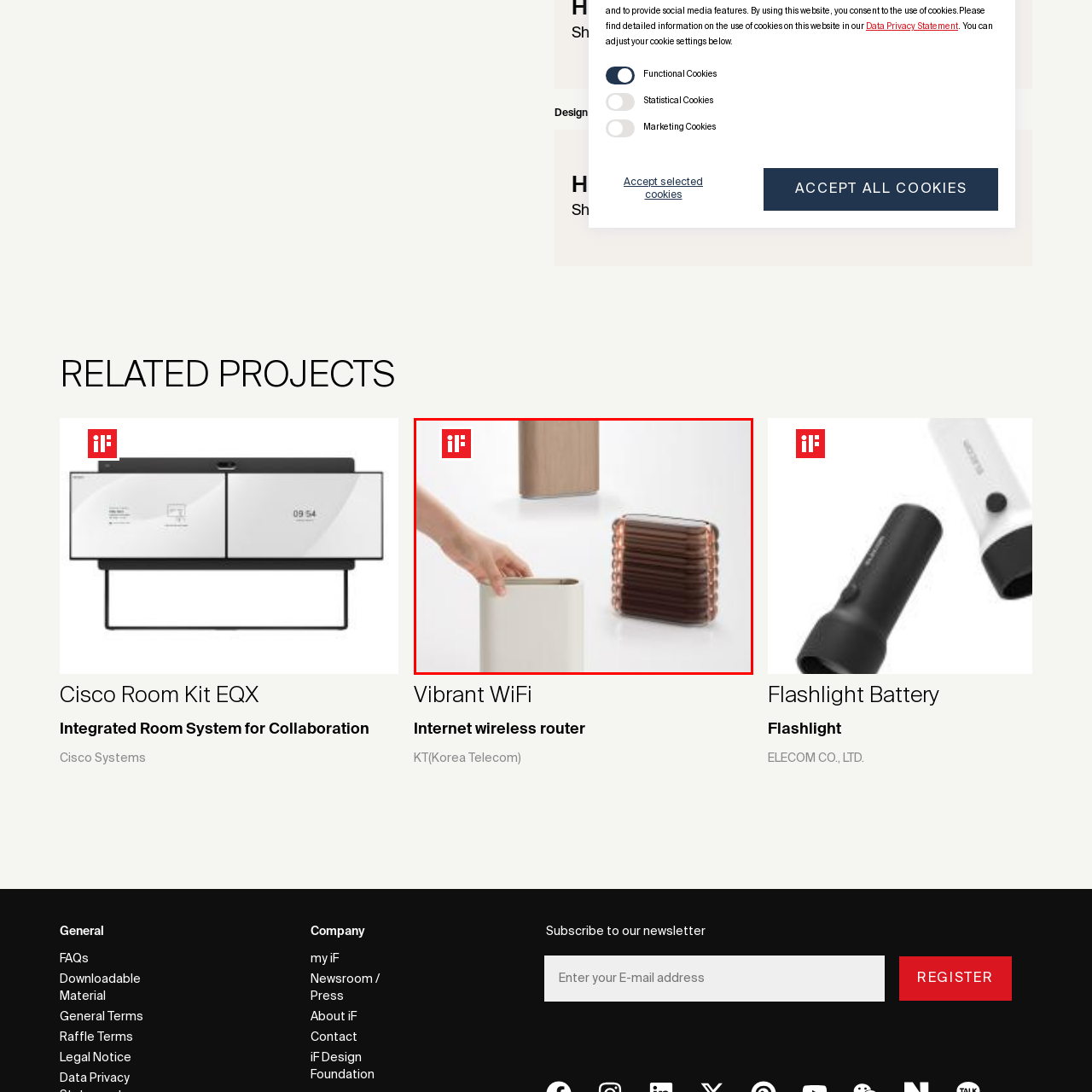Describe extensively the visual content inside the red marked area.

The image showcases a sleek and modern design of three distinct products showcased against a minimalistic background. The uppermost item features a natural wooden finish, while the item in the center is a stylish cylindrical container in a soft, cream color, with a hand gently grasping its edge, suggesting interaction and usability. The third item on the right displays a more innovative and textured design, possibly made from transparent or semi-transparent materials, emphasizing dimensionality through its layered appearance. The image is framed with the bold red logo of iF Design, suggesting the designs are part of an exhibition or recognition by iF, a renowned design award entity. This composition highlights contemporary aesthetics and functional design, inviting viewers to appreciate the artistry in everyday objects.